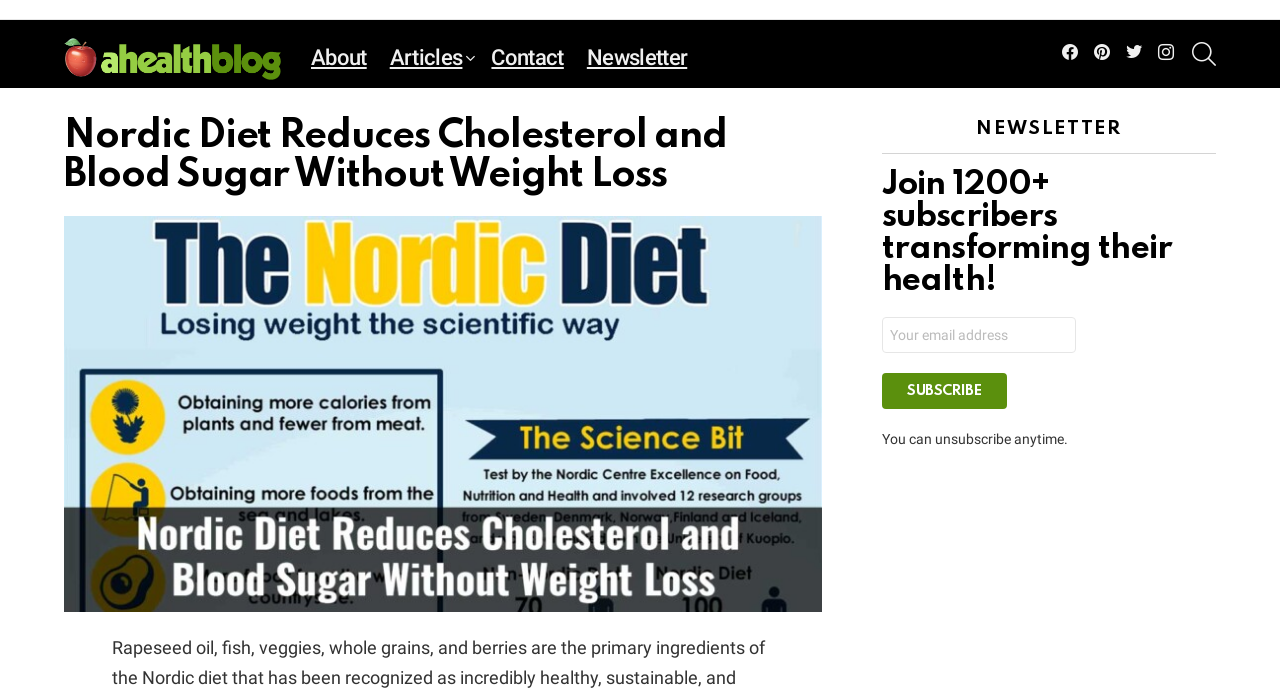Please determine the bounding box coordinates of the element's region to click for the following instruction: "go to About page".

[0.235, 0.053, 0.294, 0.114]